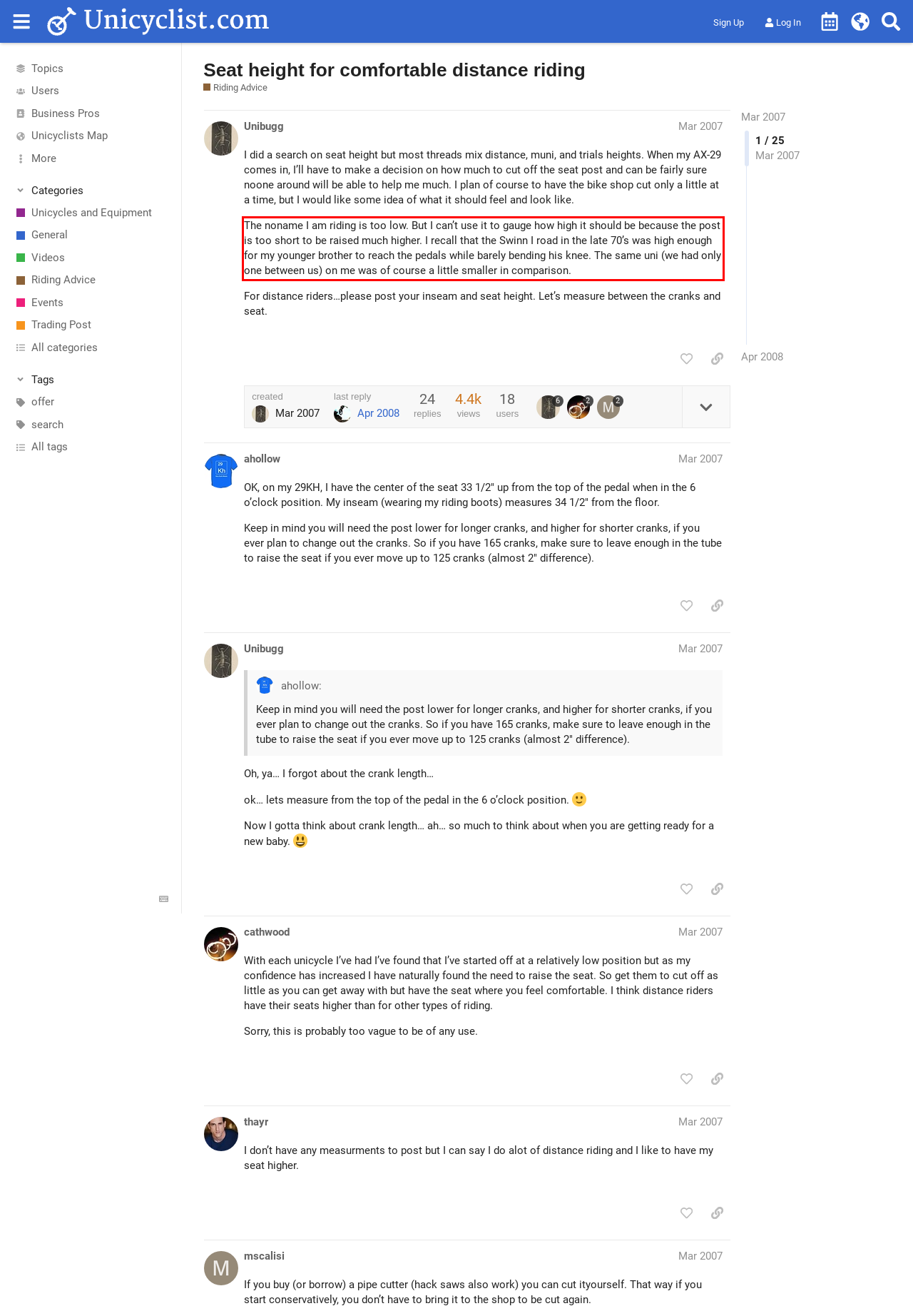Given a screenshot of a webpage, locate the red bounding box and extract the text it encloses.

The noname I am riding is too low. But I can’t use it to gauge how high it should be because the post is too short to be raised much higher. I recall that the Swinn I road in the late 70’s was high enough for my younger brother to reach the pedals while barely bending his knee. The same uni (we had only one between us) on me was of course a little smaller in comparison.